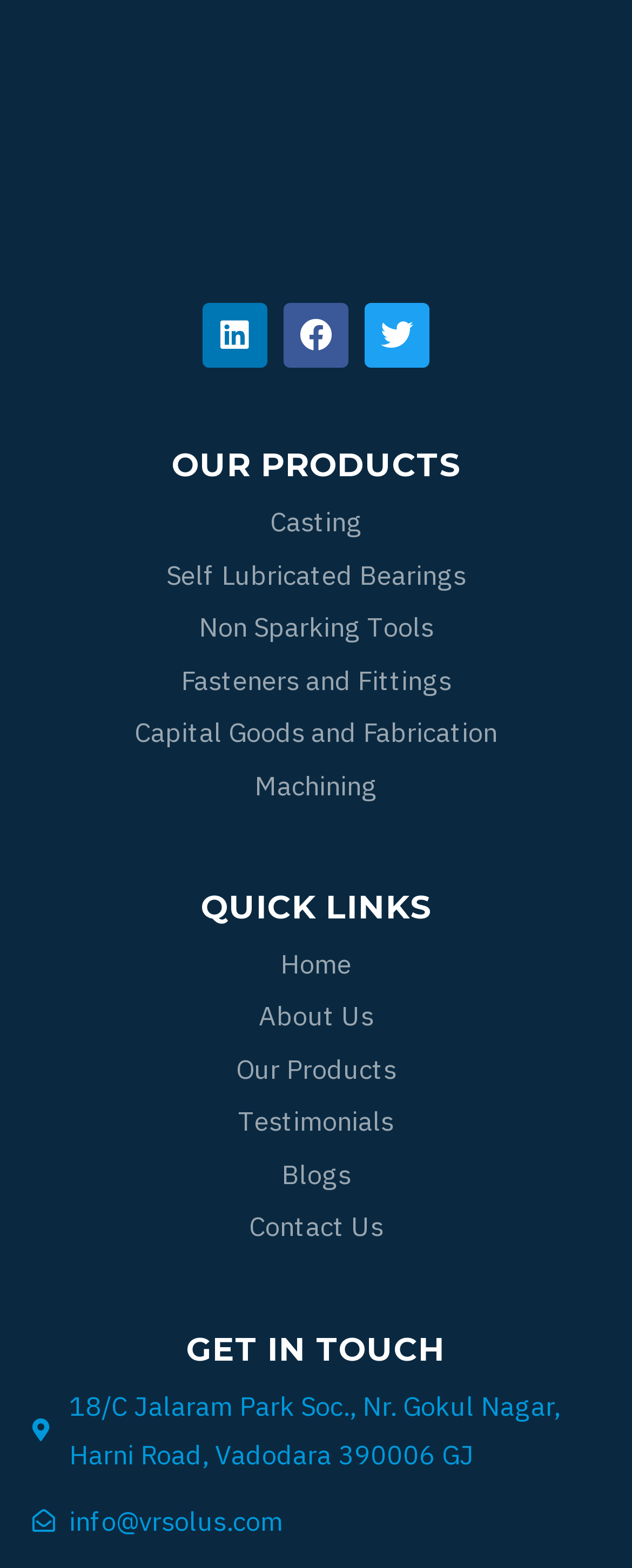How many headings are available on the webpage?
Give a one-word or short-phrase answer derived from the screenshot.

3